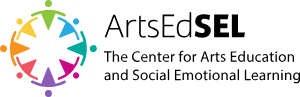Generate an elaborate caption for the given image.

The image features the logo of "ArtsEdSEL," which stands for the Center for Arts Education and Social Emotional Learning. The logo incorporates a vibrant color wheel consisting of various colored dots—representing creativity and diversity—positioned around the text. The name "ArtsEdSEL" is prominently displayed in a modern font, emphasizing the focus on both arts education and social emotional learning. Below the main title, a tagline reads: "The Center for Arts Education and Social Emotional Learning," further clarifying the organization's mission. This logo effectively symbolizes a blend of artistic expression and emotional intelligence, showcasing its commitment to enhancing educational practices through the arts.